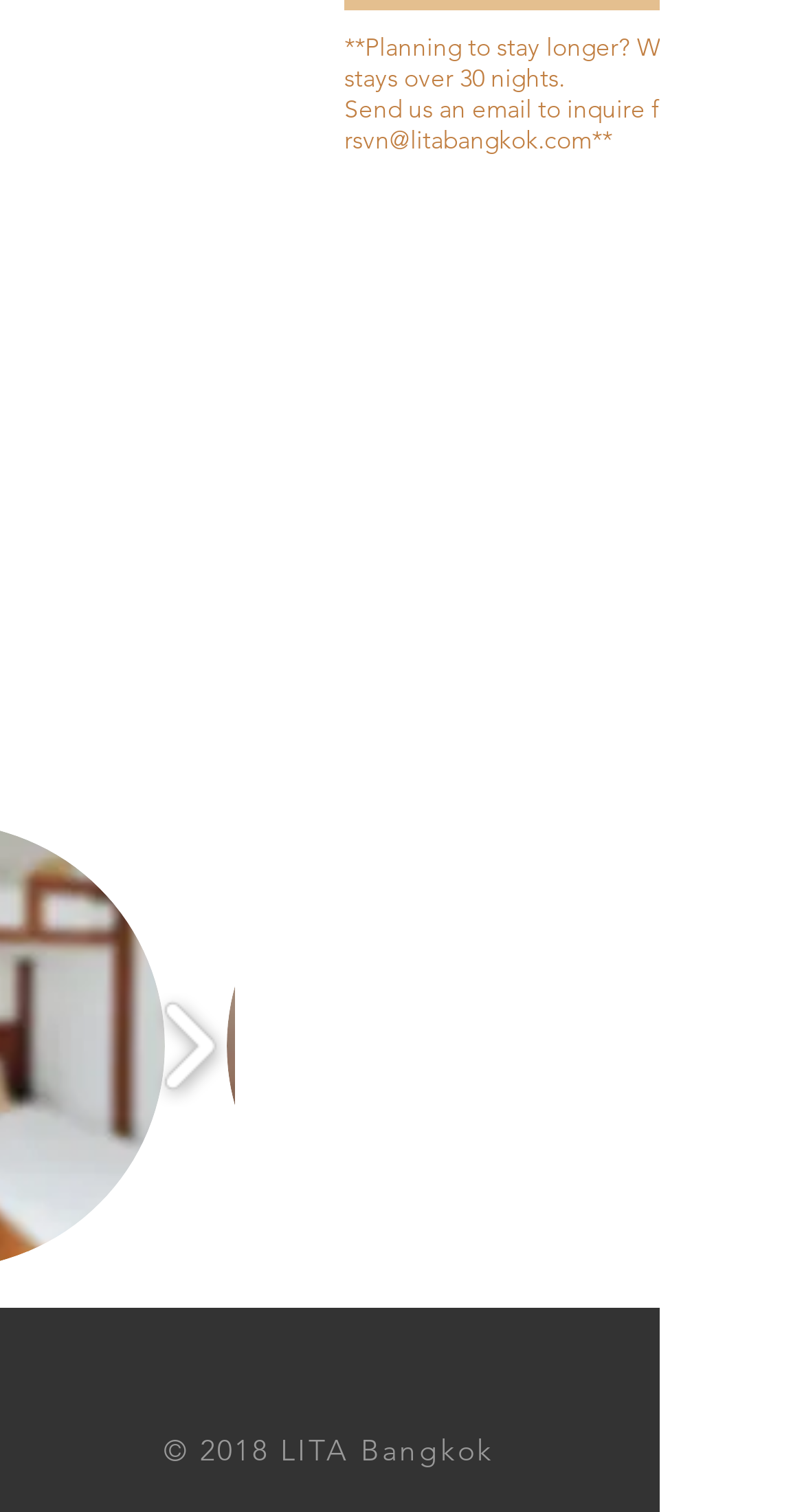Is the play forward button pressed?
Answer with a single word or phrase by referring to the visual content.

No